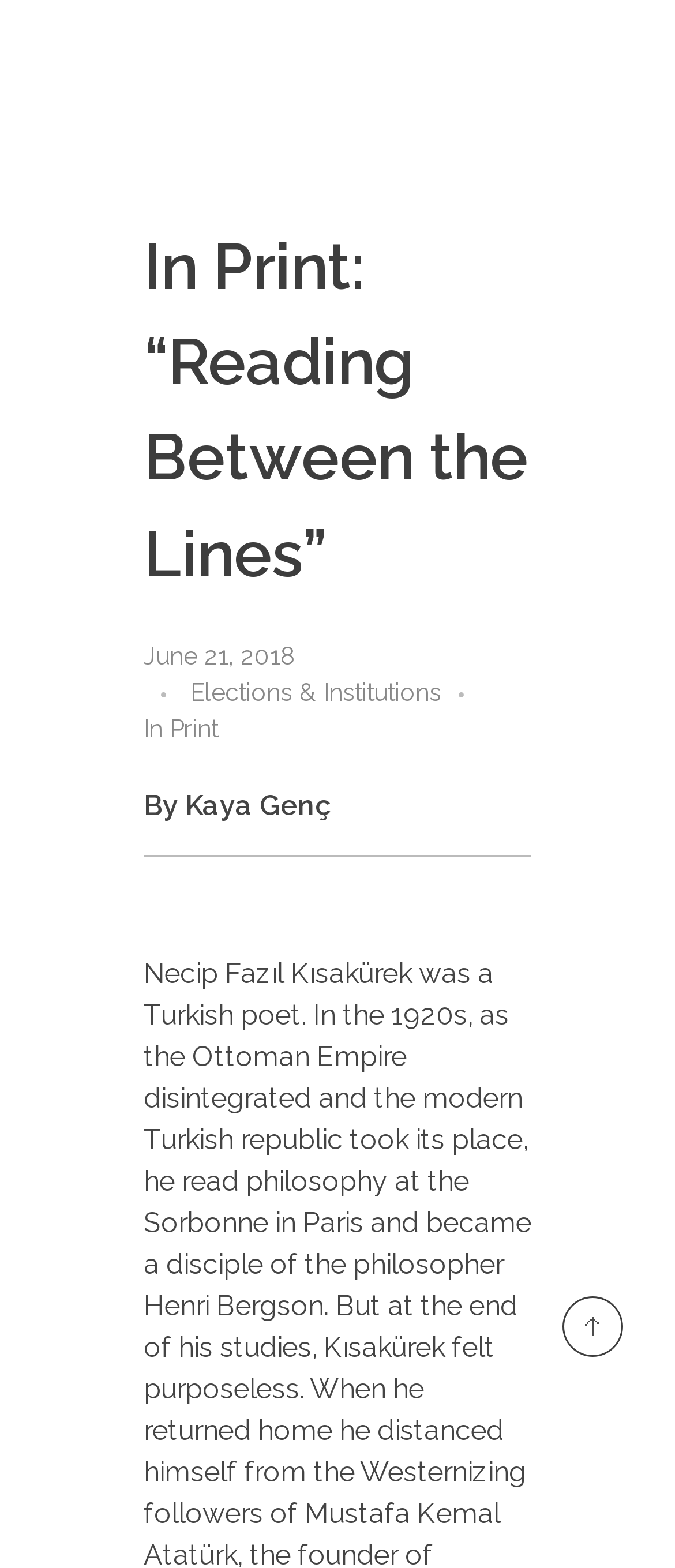Refer to the image and offer a detailed explanation in response to the question: What is the category of the article?

I found the category of the article by looking at the link element, which is located below the header and has a bounding box of [0.213, 0.453, 0.323, 0.477]. The text within this element is 'In Print', which indicates the category of the article.